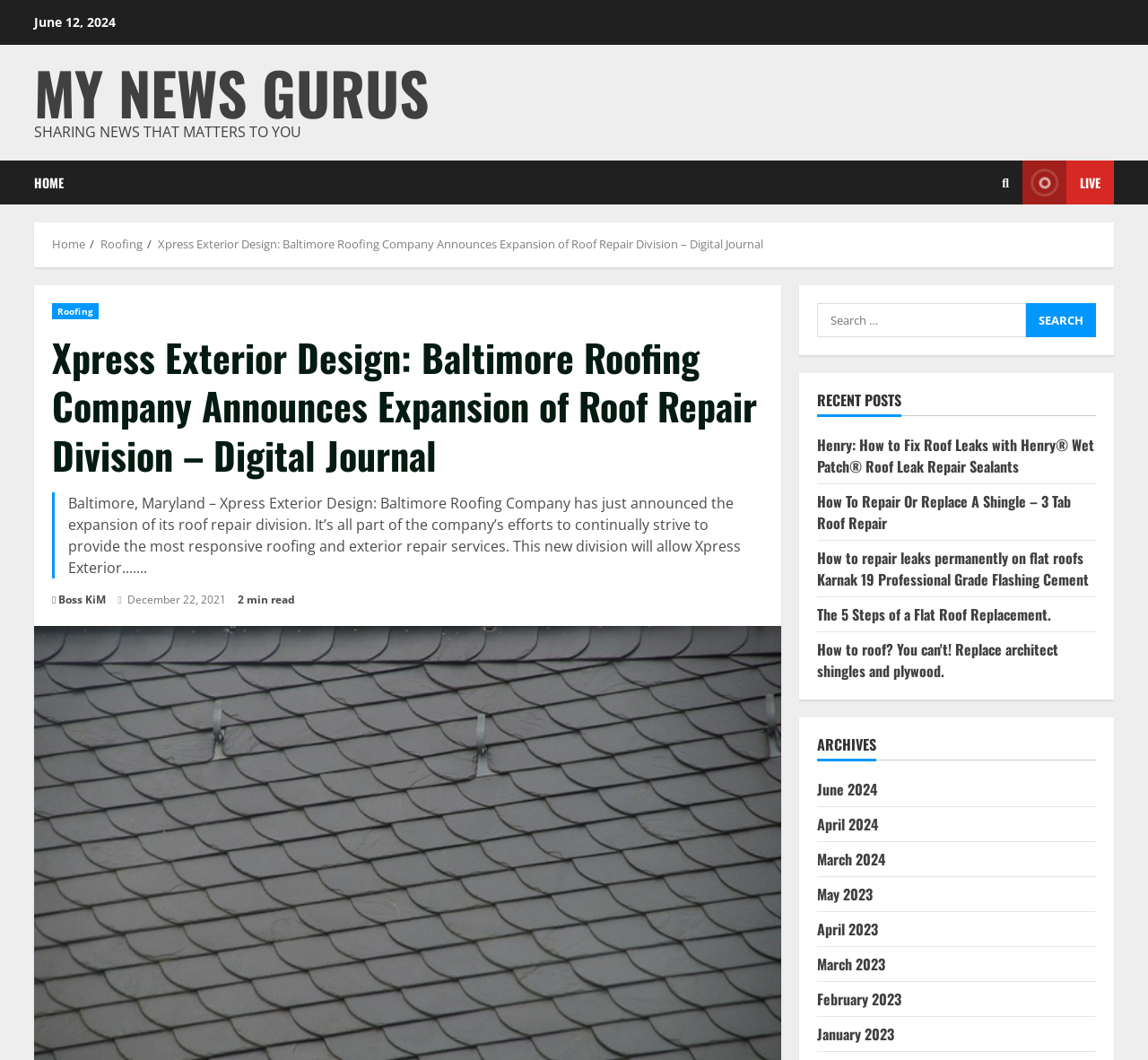Provide a single word or phrase to answer the given question: 
What is the category of the recent posts?

Roofing